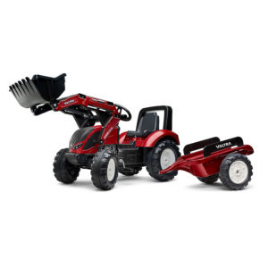Generate a comprehensive description of the image.

The image showcases a vibrant red Valtra 4000AM Pedal Backhoe, designed specifically for children aged 3 to 7 years old. This pedal-powered vehicle boasts an articulated front loader, perfect for moving around sand, soil, or leaves, promoting imaginative play. The sturdy construction ensures durability for hours of outdoor fun, while the noise-reducing wheels offer a quieter experience for children and peace of mind for parents. Accompanying the backhoe is a matching trailer, enhancing the play experience and allowing young adventurers to transport their treasures. This charming replica not only provides entertainment but also encourages autonomy and creative role-playing in little gardeners and farmers.